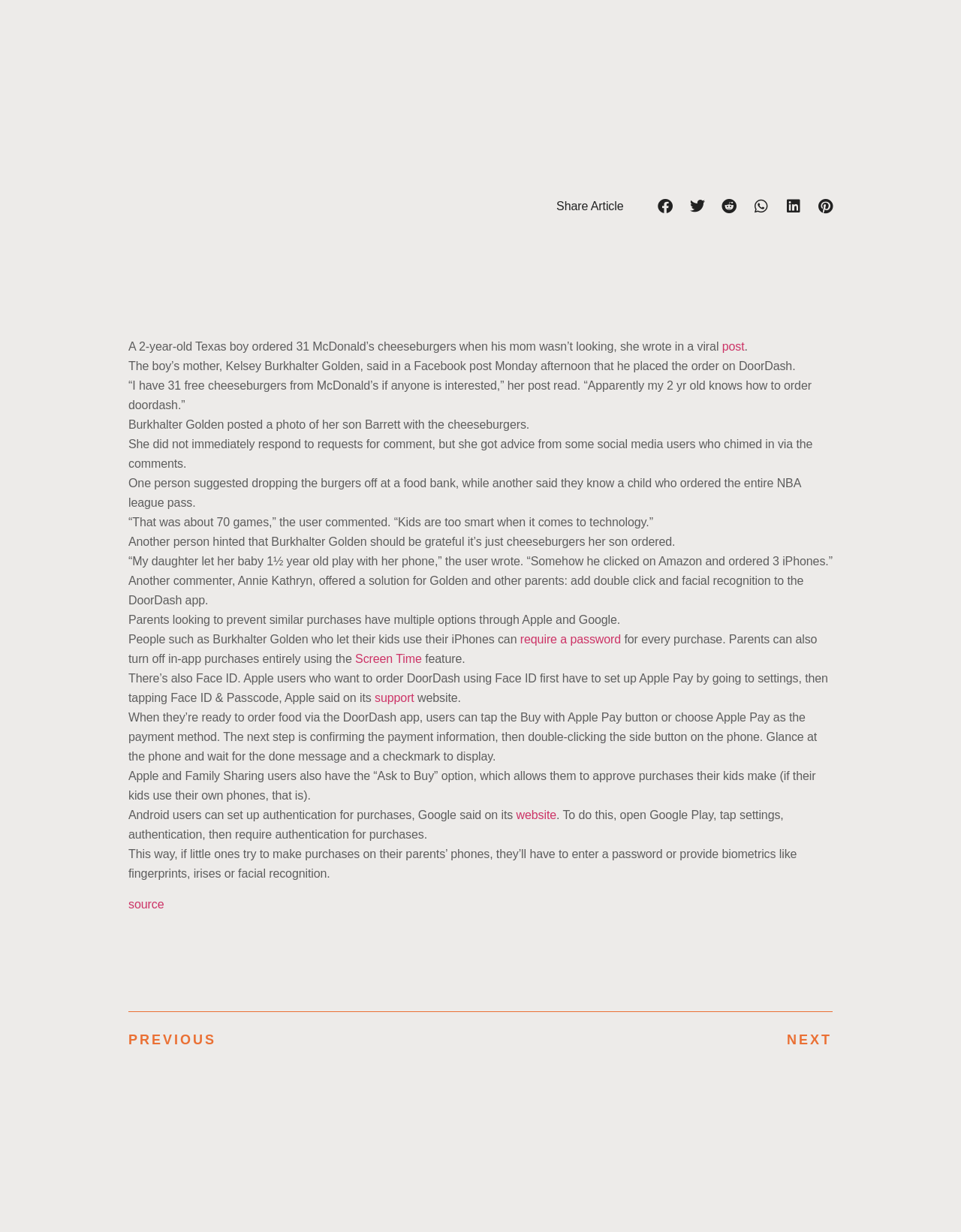Find the bounding box coordinates of the area that needs to be clicked in order to achieve the following instruction: "Read the post". The coordinates should be specified as four float numbers between 0 and 1, i.e., [left, top, right, bottom].

[0.751, 0.276, 0.775, 0.287]